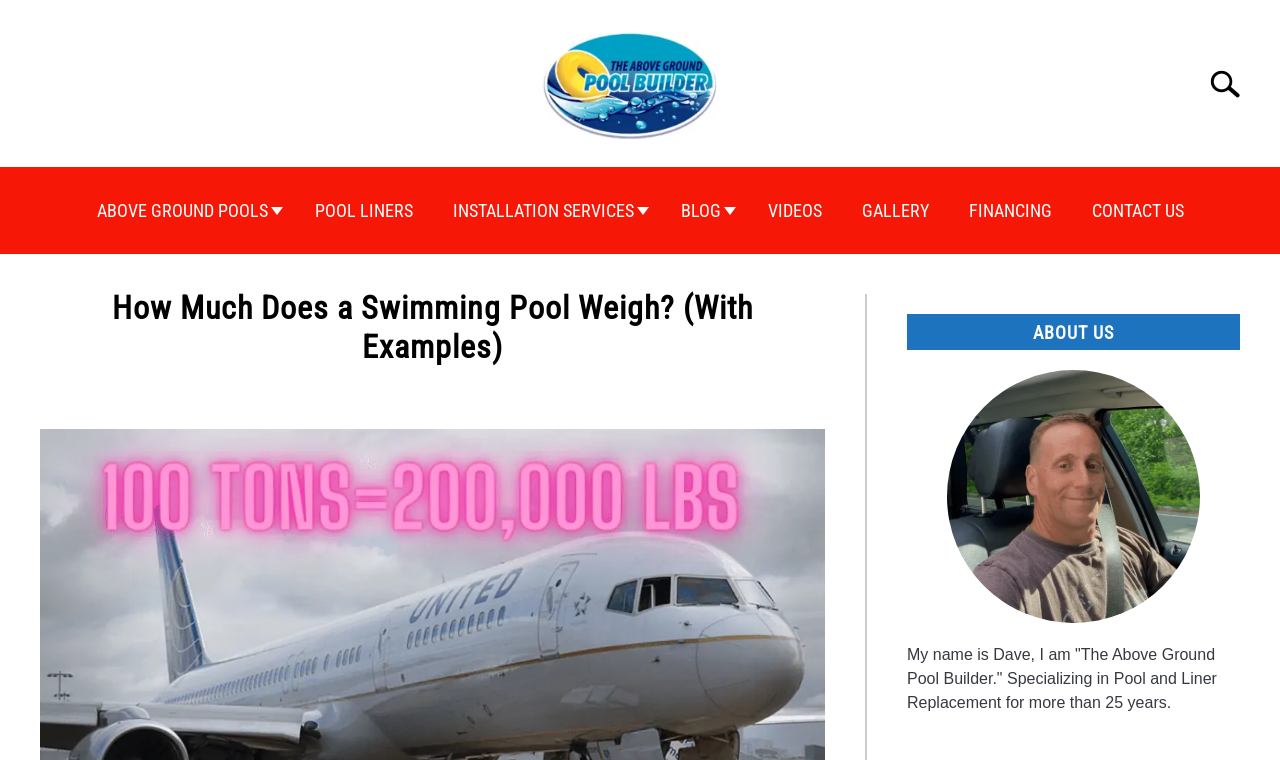Locate and provide the bounding box coordinates for the HTML element that matches this description: "Blog".

[0.516, 0.247, 0.584, 0.308]